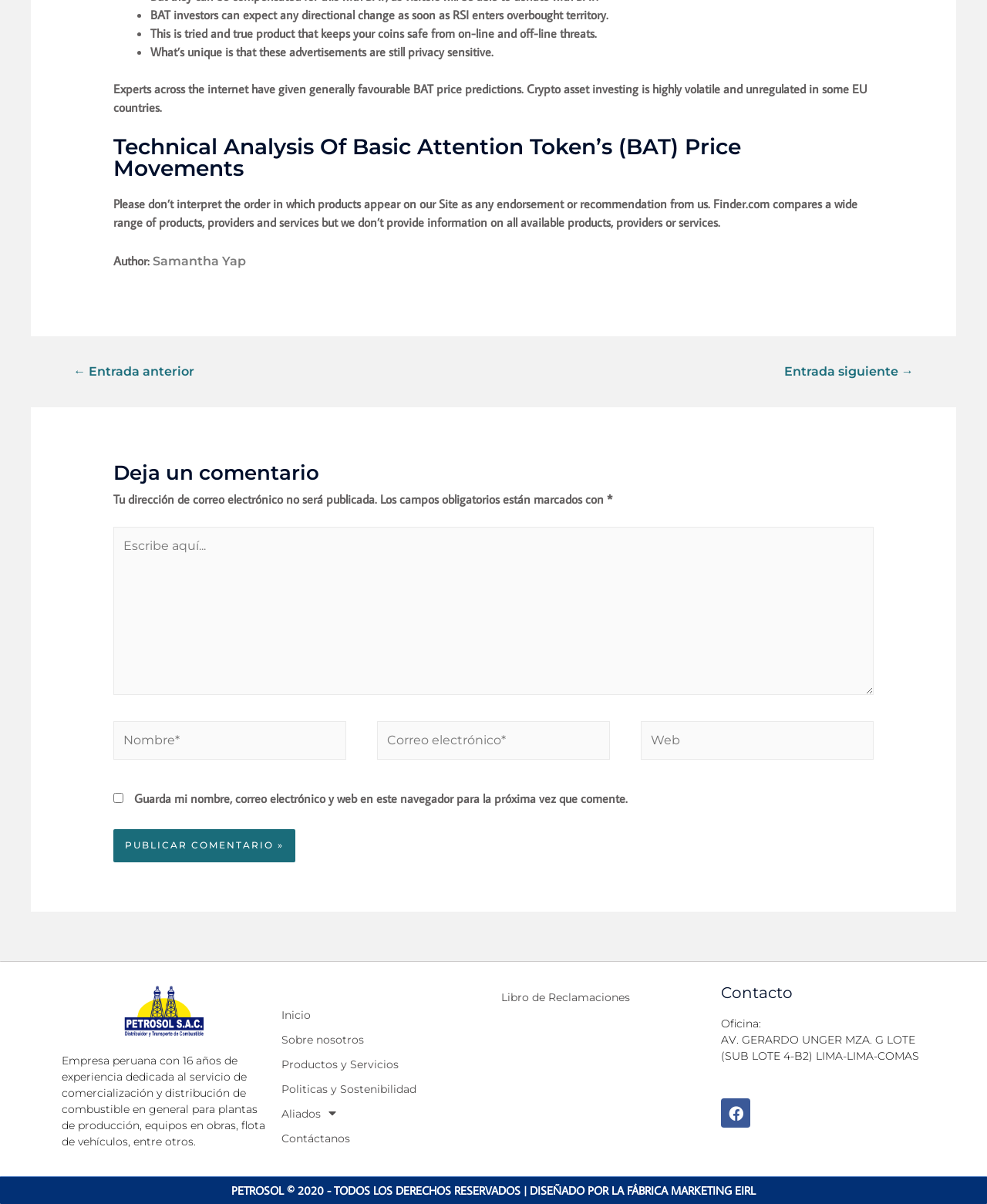Locate the bounding box coordinates of the area that needs to be clicked to fulfill the following instruction: "Click on the 'Publicar comentario' button". The coordinates should be in the format of four float numbers between 0 and 1, namely [left, top, right, bottom].

[0.115, 0.689, 0.299, 0.716]